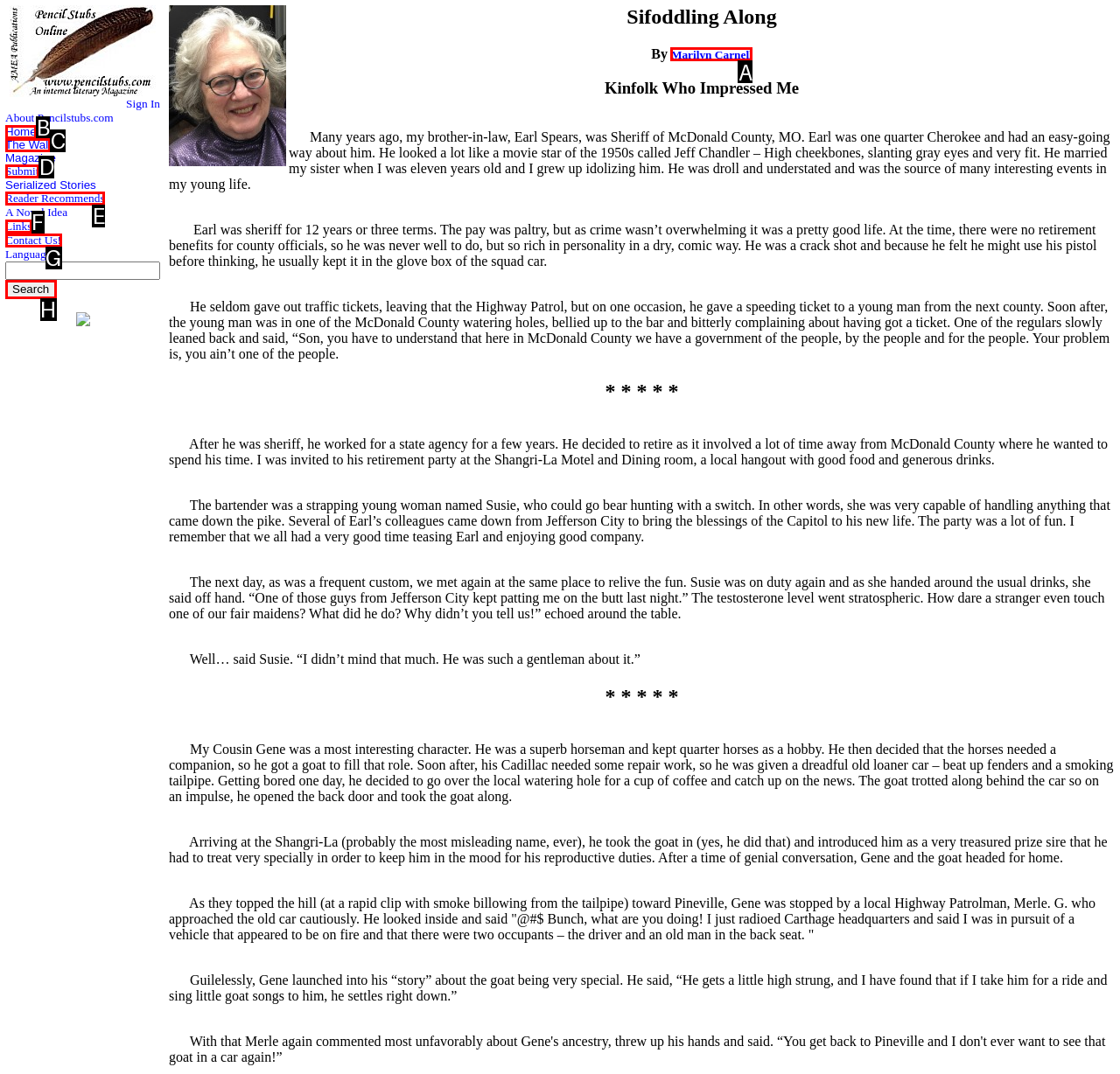Select the HTML element that needs to be clicked to perform the task: Visit The Wall. Reply with the letter of the chosen option.

C